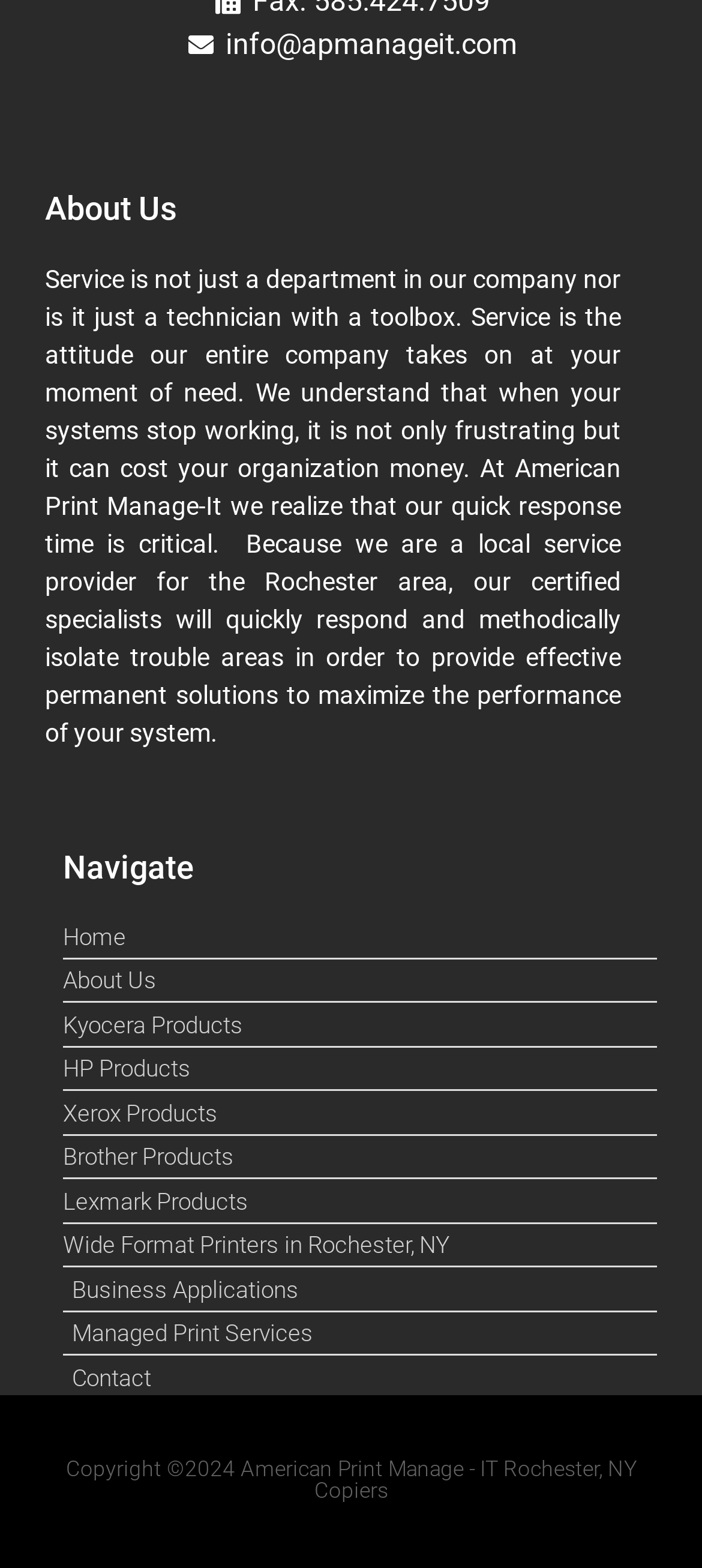Determine the bounding box of the UI element mentioned here: "info@apmanageit.com". The coordinates must be in the format [left, top, right, bottom] with values ranging from 0 to 1.

[0.064, 0.015, 0.936, 0.043]